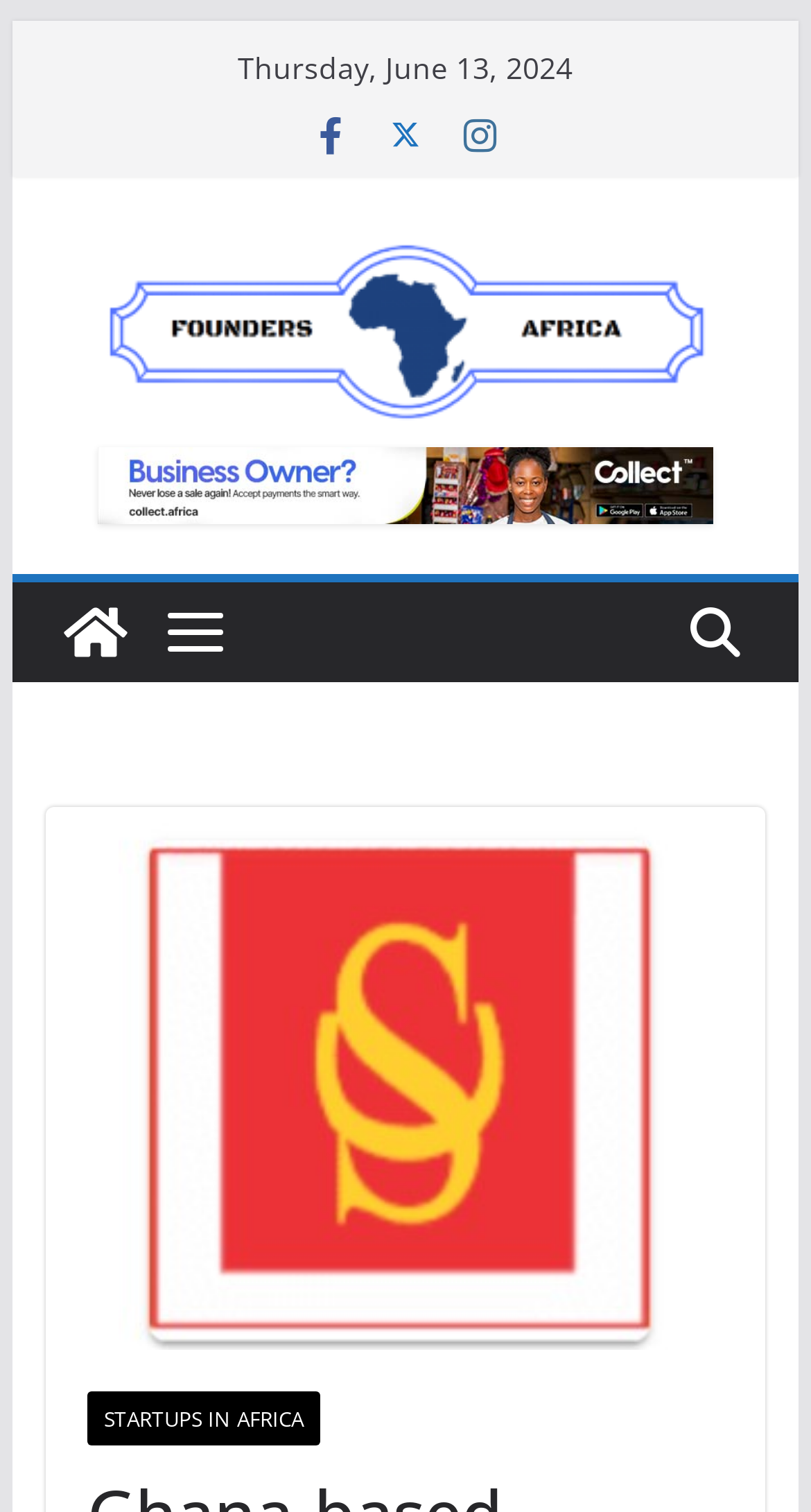How many social media links are there?
Please give a well-detailed answer to the question.

I counted the number of link elements with OCR text '', '', and '' at coordinates [0.382, 0.076, 0.433, 0.103], [0.474, 0.076, 0.526, 0.103], and [0.567, 0.076, 0.618, 0.103] respectively, which are likely social media links.